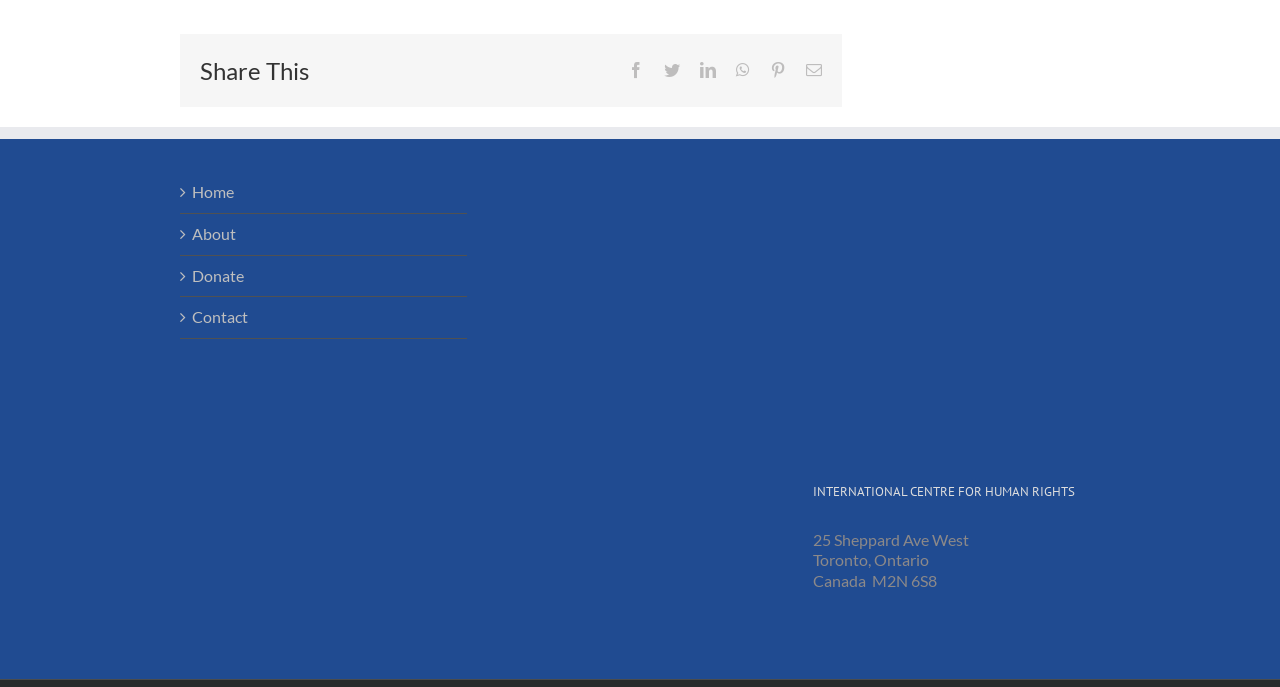Find the bounding box coordinates for the area that must be clicked to perform this action: "Donate now".

[0.15, 0.387, 0.357, 0.417]